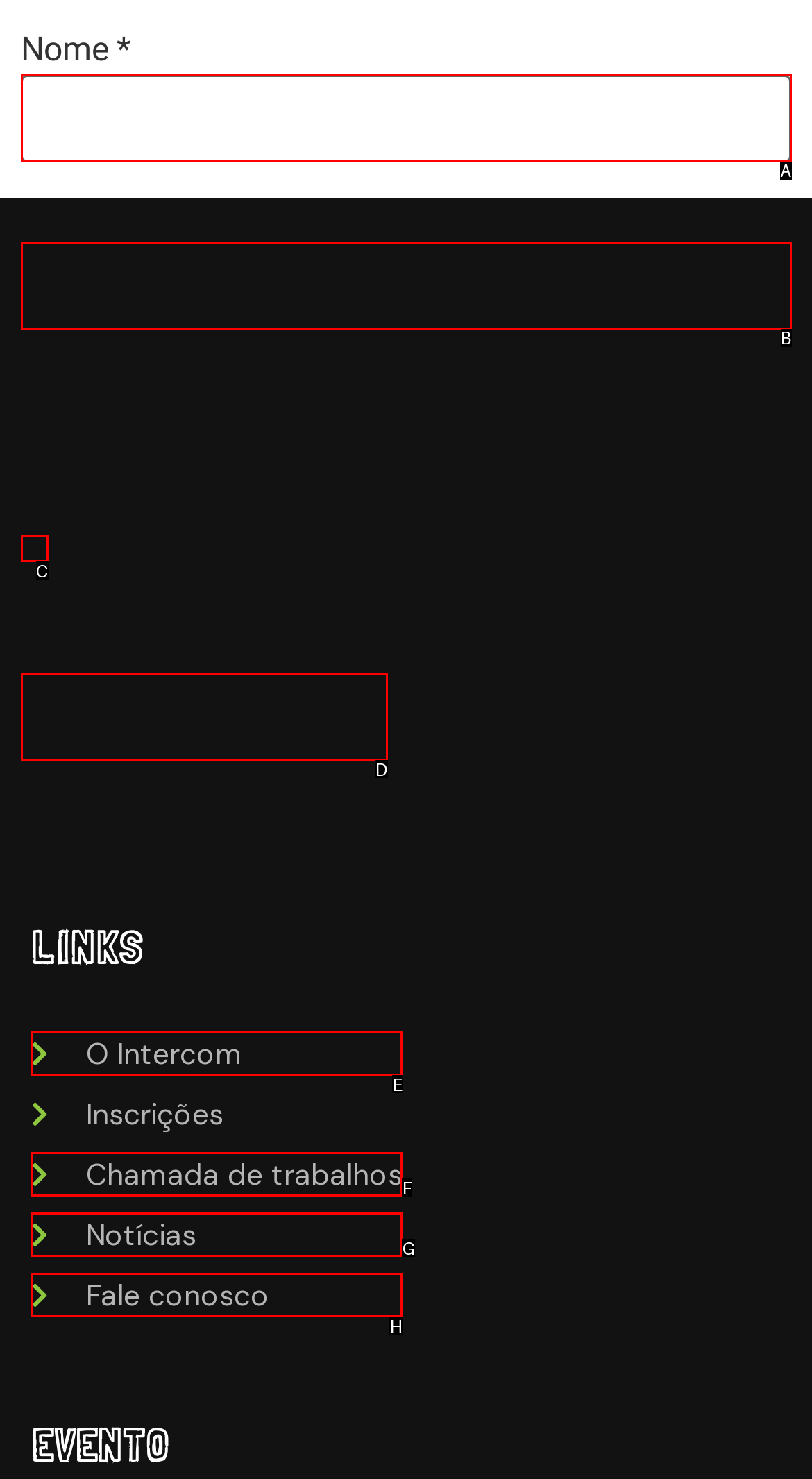Determine which HTML element to click to execute the following task: Check the checkbox to save your data Answer with the letter of the selected option.

C